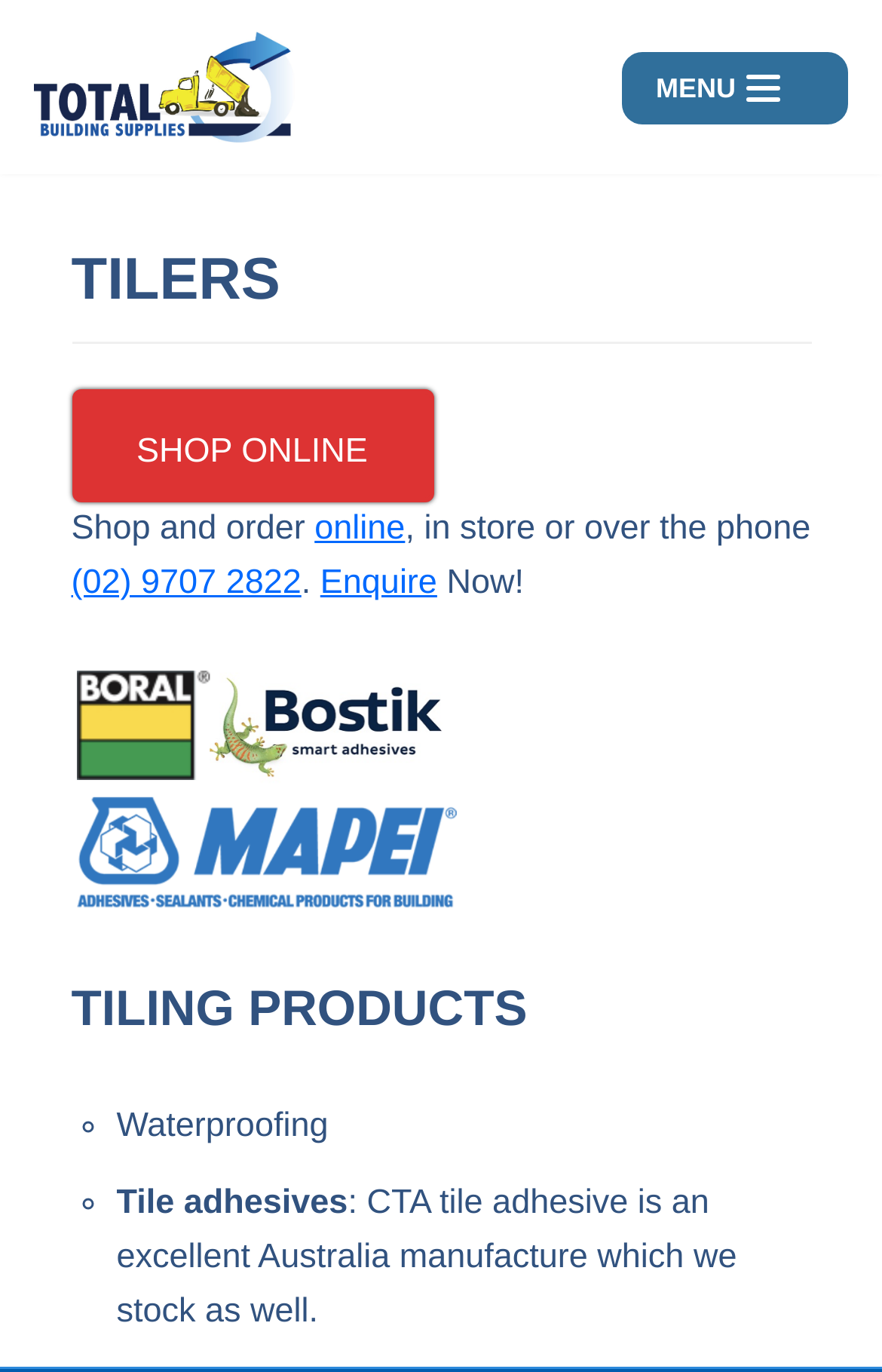Can you look at the image and give a comprehensive answer to the question:
What is one of the tiling products offered?

I found this information by looking at the list of products under the 'TILING PRODUCTS' heading, where it mentions 'Tile adhesives' as one of the options.